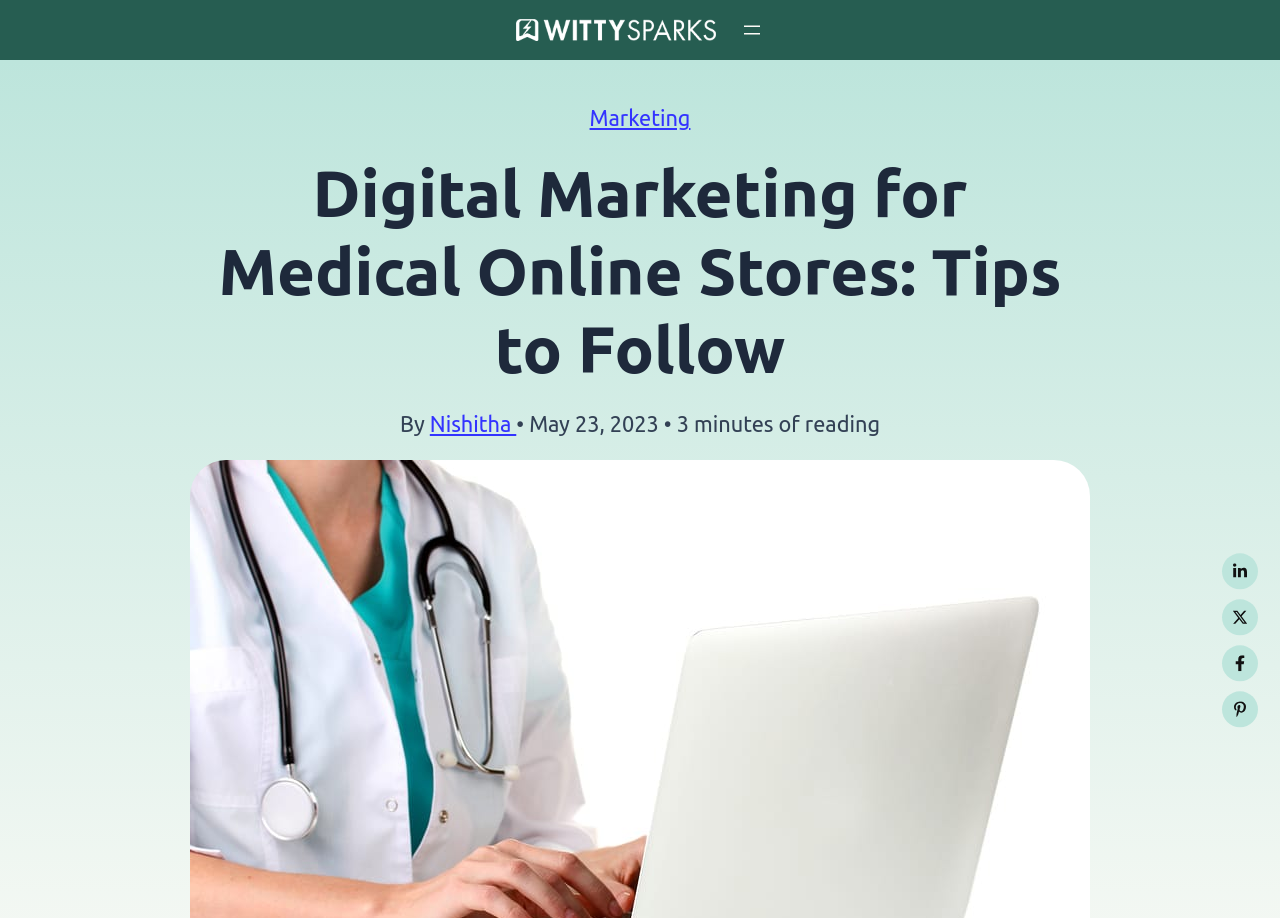Please identify the bounding box coordinates of the element's region that should be clicked to execute the following instruction: "Click the WittySparks logo". The bounding box coordinates must be four float numbers between 0 and 1, i.e., [left, top, right, bottom].

[0.403, 0.021, 0.559, 0.044]